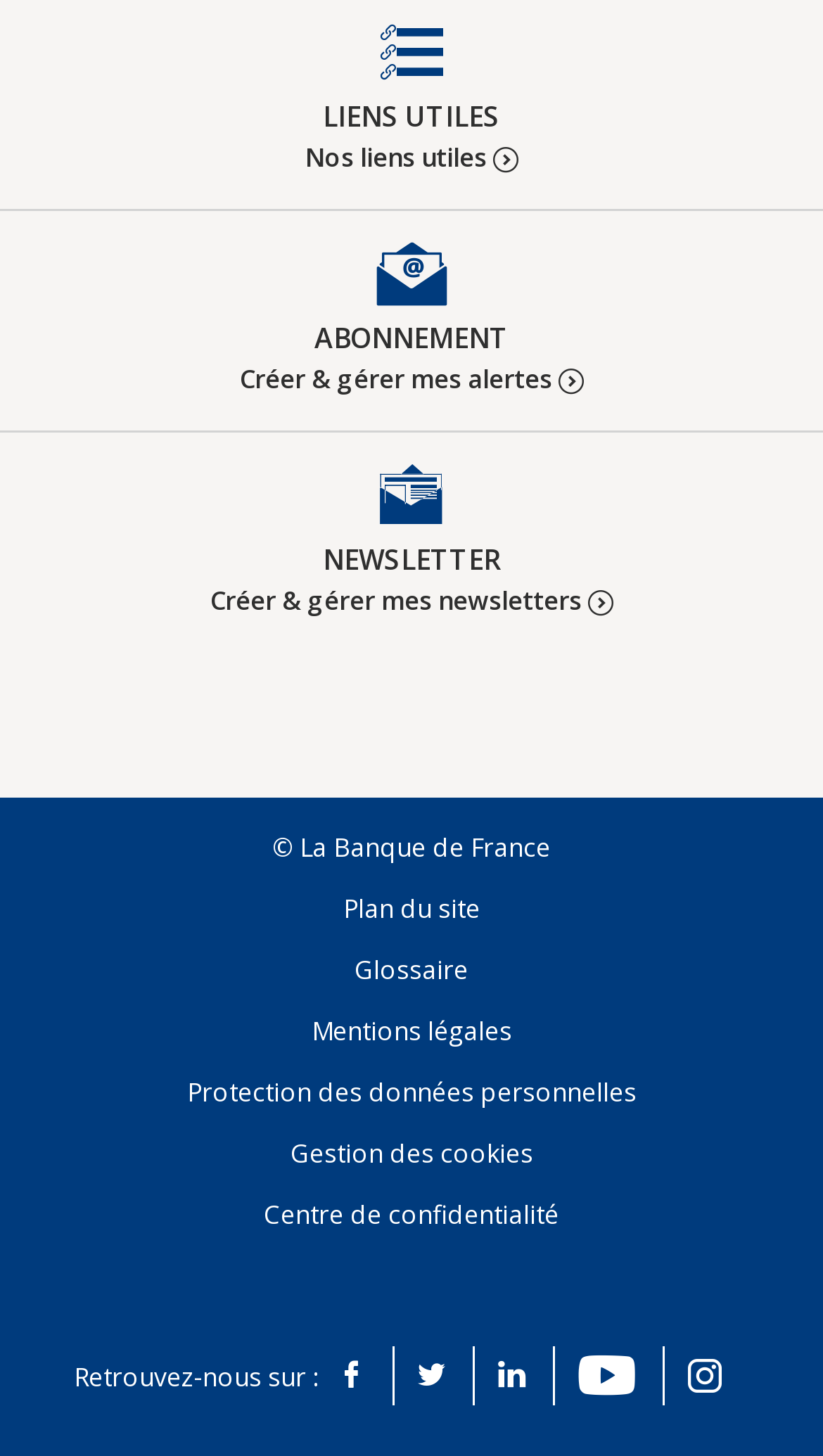Kindly determine the bounding box coordinates for the clickable area to achieve the given instruction: "Check legal notices".

[0.378, 0.696, 0.622, 0.721]